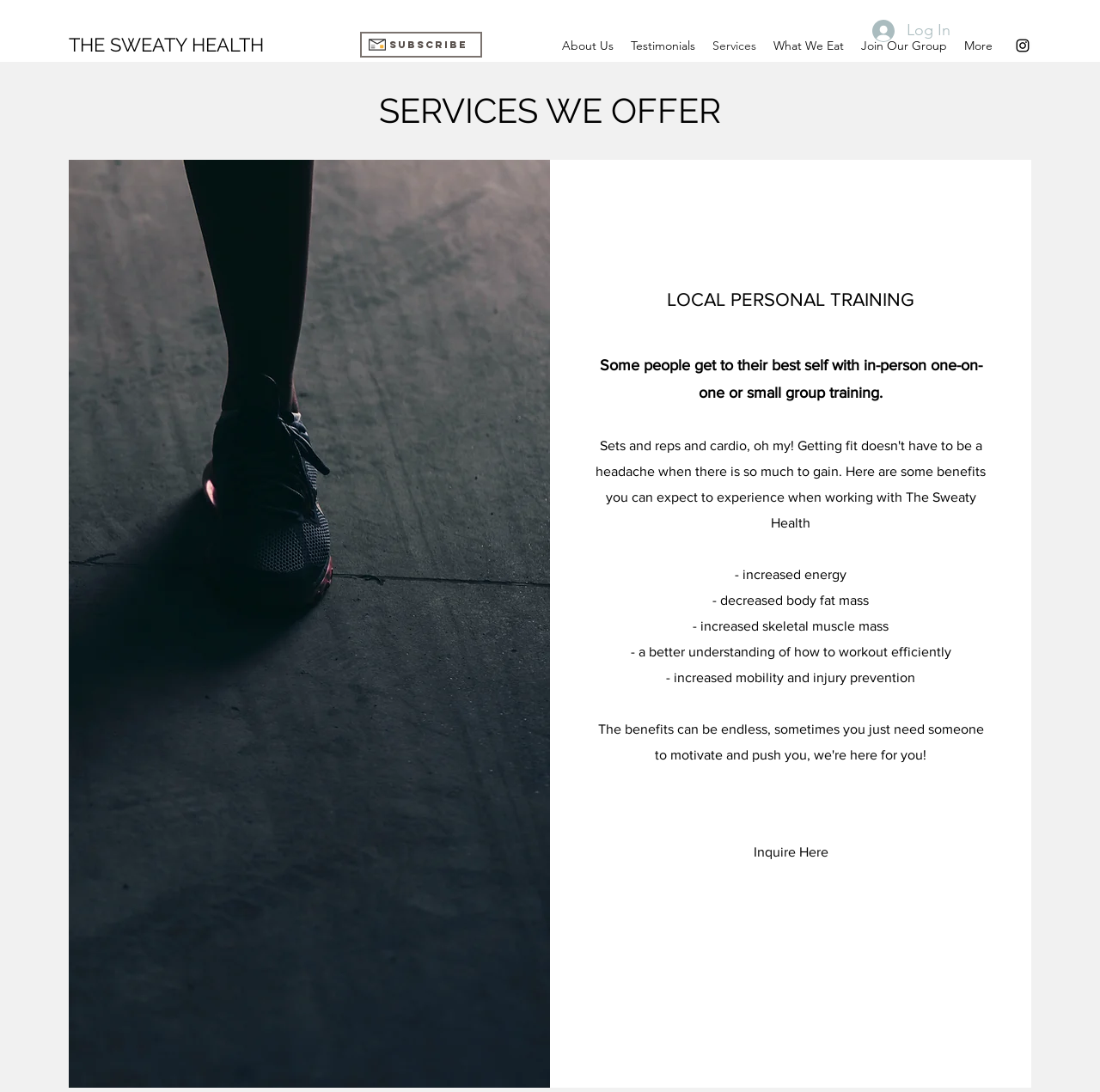Provide an in-depth description of the elements and layout of the webpage.

The webpage is about THE SWEATY HEALTH, a fitness and wellness service provider. At the top, there is a heading with the company name, followed by a link to the homepage. To the right of the heading, there are several links, including "SUBSCRIBE" and a navigation menu with options like "About Us", "Testimonials", "Services", "What We Eat", and "Join Our Group". 

Below the navigation menu, there is a social media bar with an Instagram link, accompanied by an Instagram icon. On the top-right corner, there is a "Log In" button with an image.

The main content of the webpage is divided into sections. The first section is headed by "SERVICES WE OFFER", which is followed by a section about local personal training. This section has a heading "LOCAL PERSONAL TRAINING" and a subheading that describes the benefits of in-person training. Below the subheading, there are several bullet points listing the advantages of personal training, including increased energy, decreased body fat mass, and increased skeletal muscle mass.

At the bottom of the page, there is a link to "Inquire Here" for those interested in the services. The webpage also has a region dedicated to services, which spans the entire width of the page.